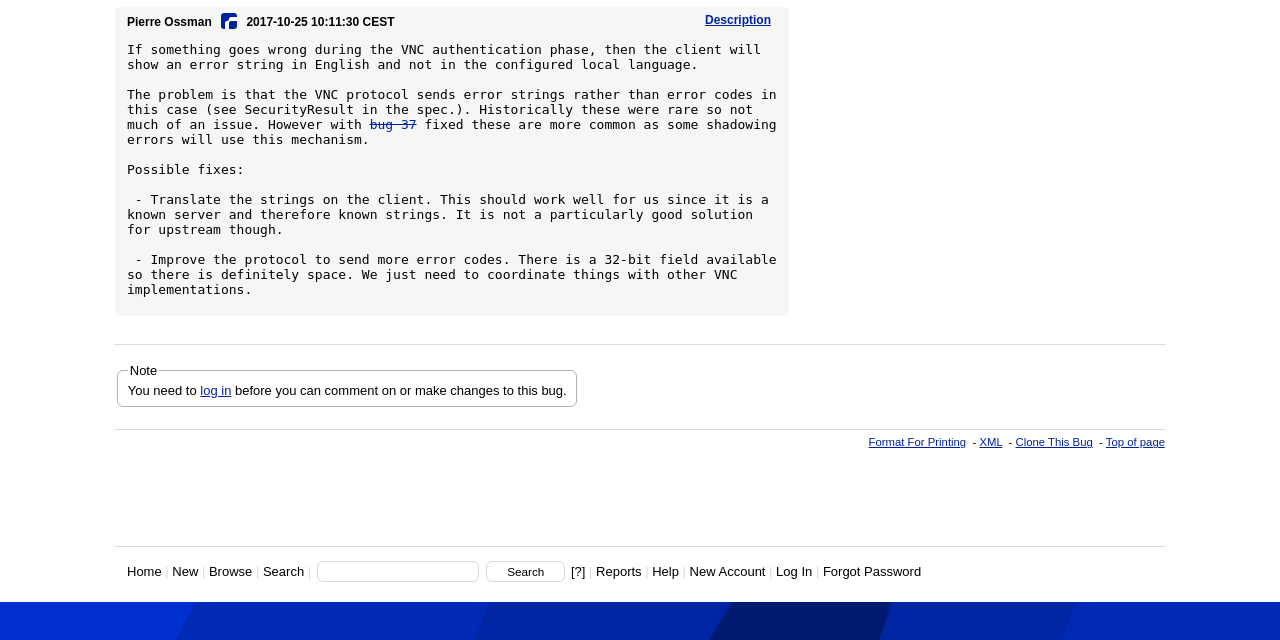Extract the bounding box for the UI element that matches this description: "Clone This Bug".

[0.793, 0.682, 0.854, 0.701]